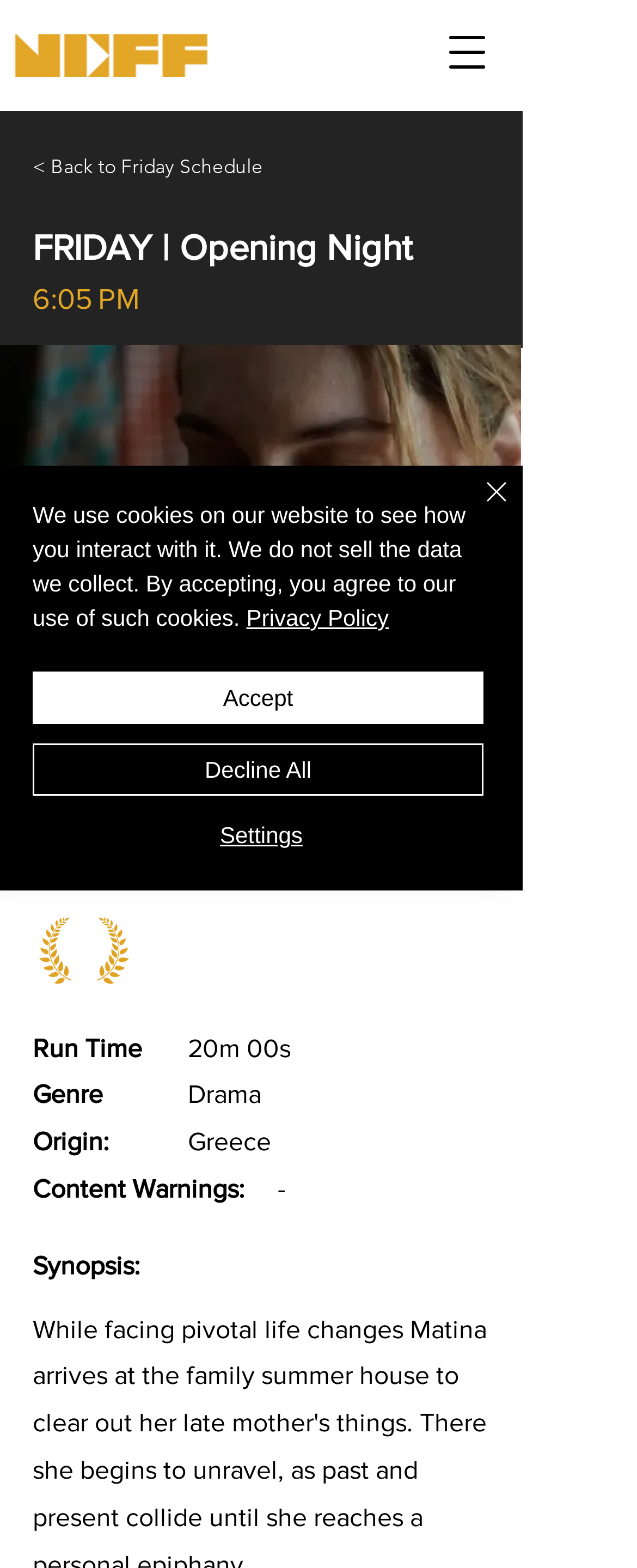Determine the bounding box coordinates of the clickable region to execute the instruction: "Click the NCFF horizontal logo". The coordinates should be four float numbers between 0 and 1, denoted as [left, top, right, bottom].

[0.021, 0.022, 0.328, 0.049]